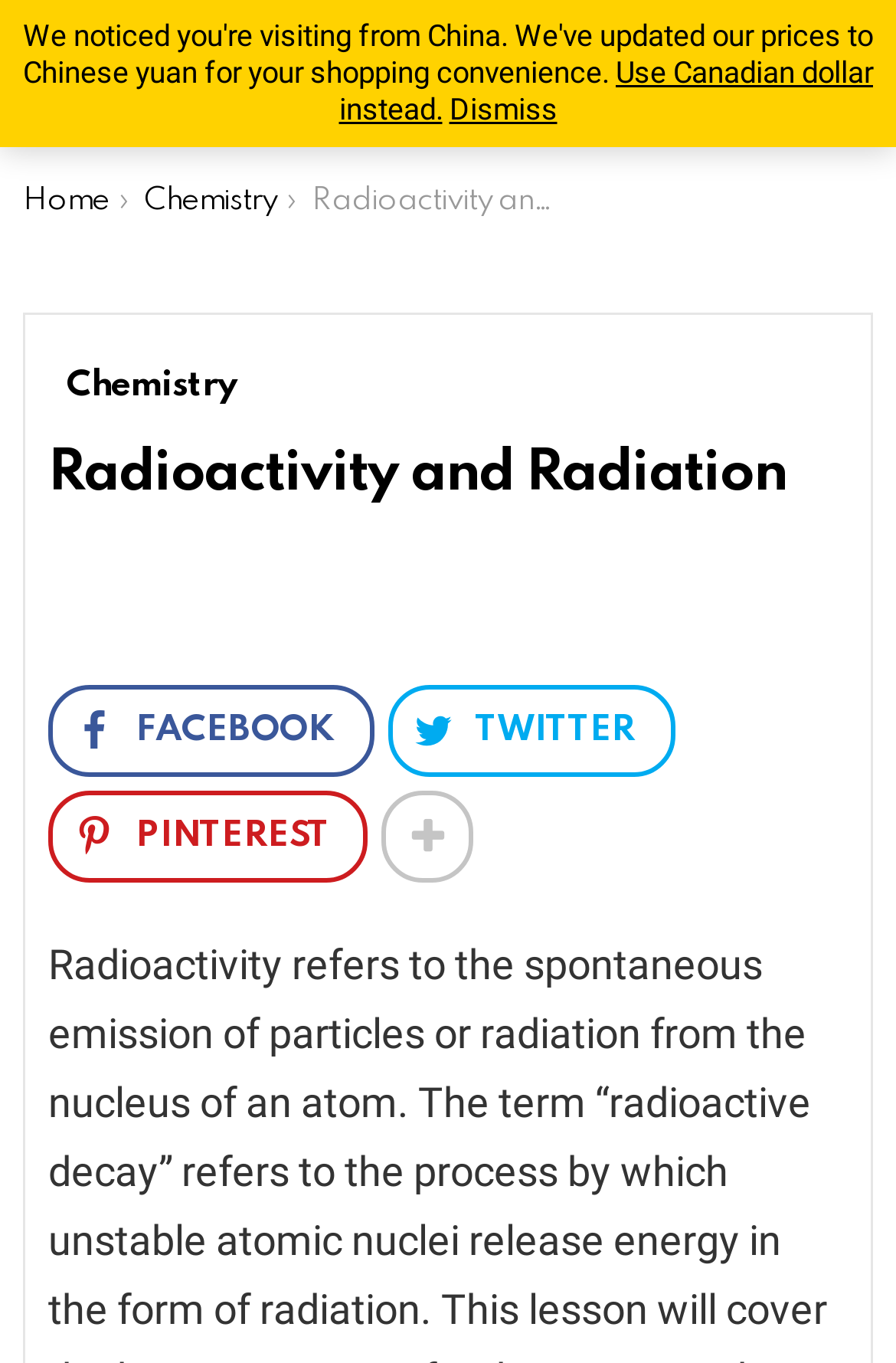Provide the bounding box coordinates for the UI element that is described as: "title="Share on More Button"".

[0.426, 0.58, 0.529, 0.647]